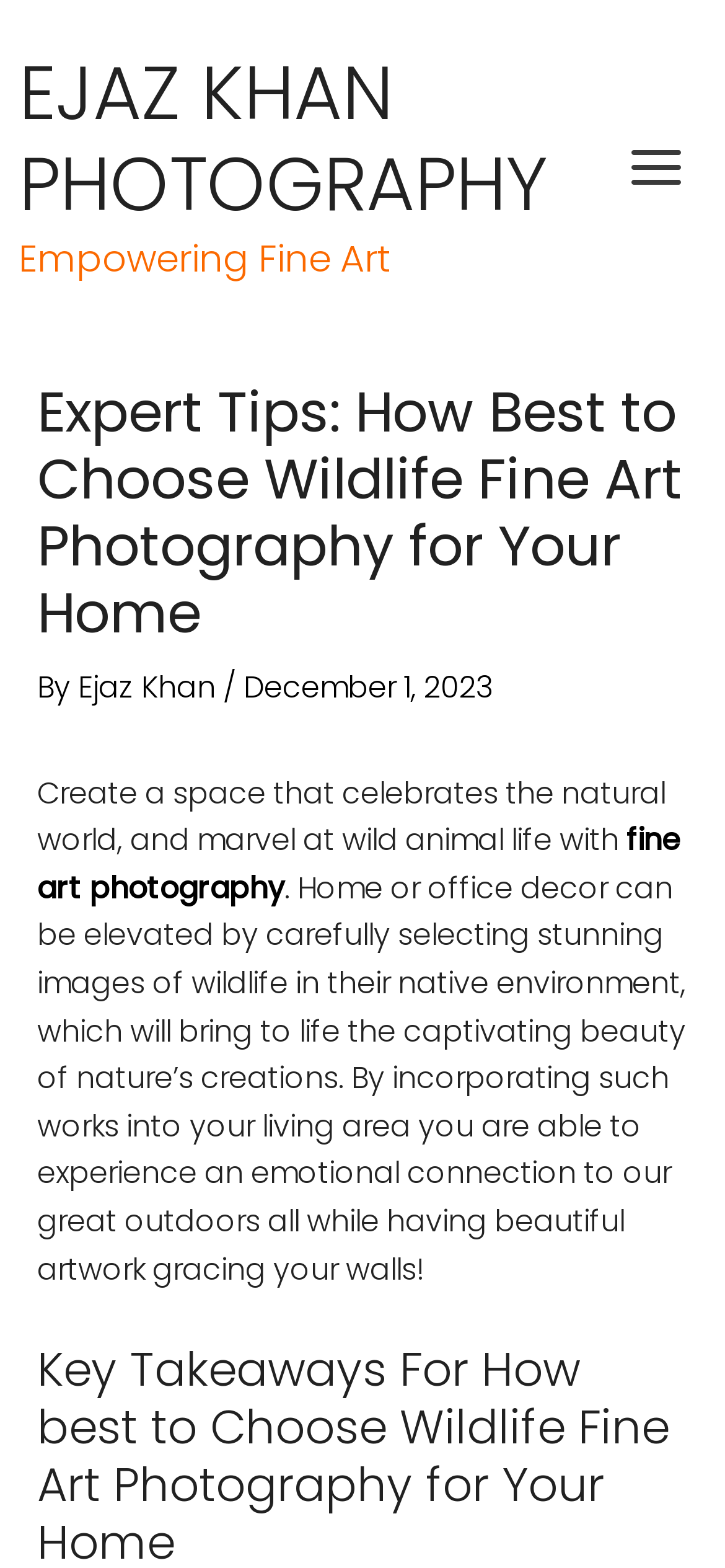Please provide a detailed answer to the question below by examining the image:
What is the date of the article?

The date of the article can be found in the header section of the webpage, where it is written 'December 1, 2023'.